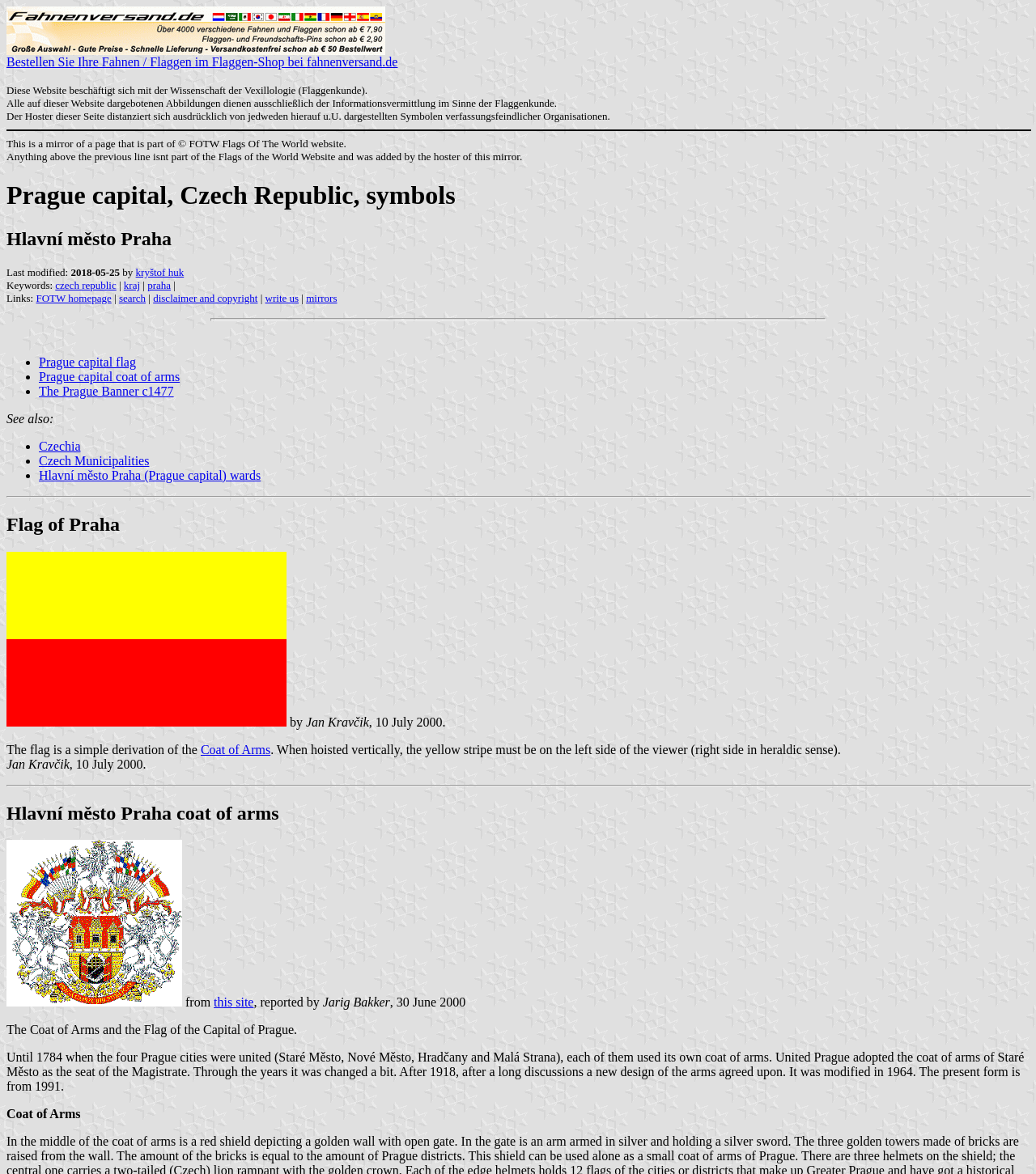What is the name of the website that is mirrored on this webpage?
Provide an in-depth and detailed explanation in response to the question.

I found the name of the website by looking at the superscript text 'This is a mirror of a page that is part of © FOTW Flags Of The World website.' which is located below the heading 'Prague capital, Czech Republic, symbols'.